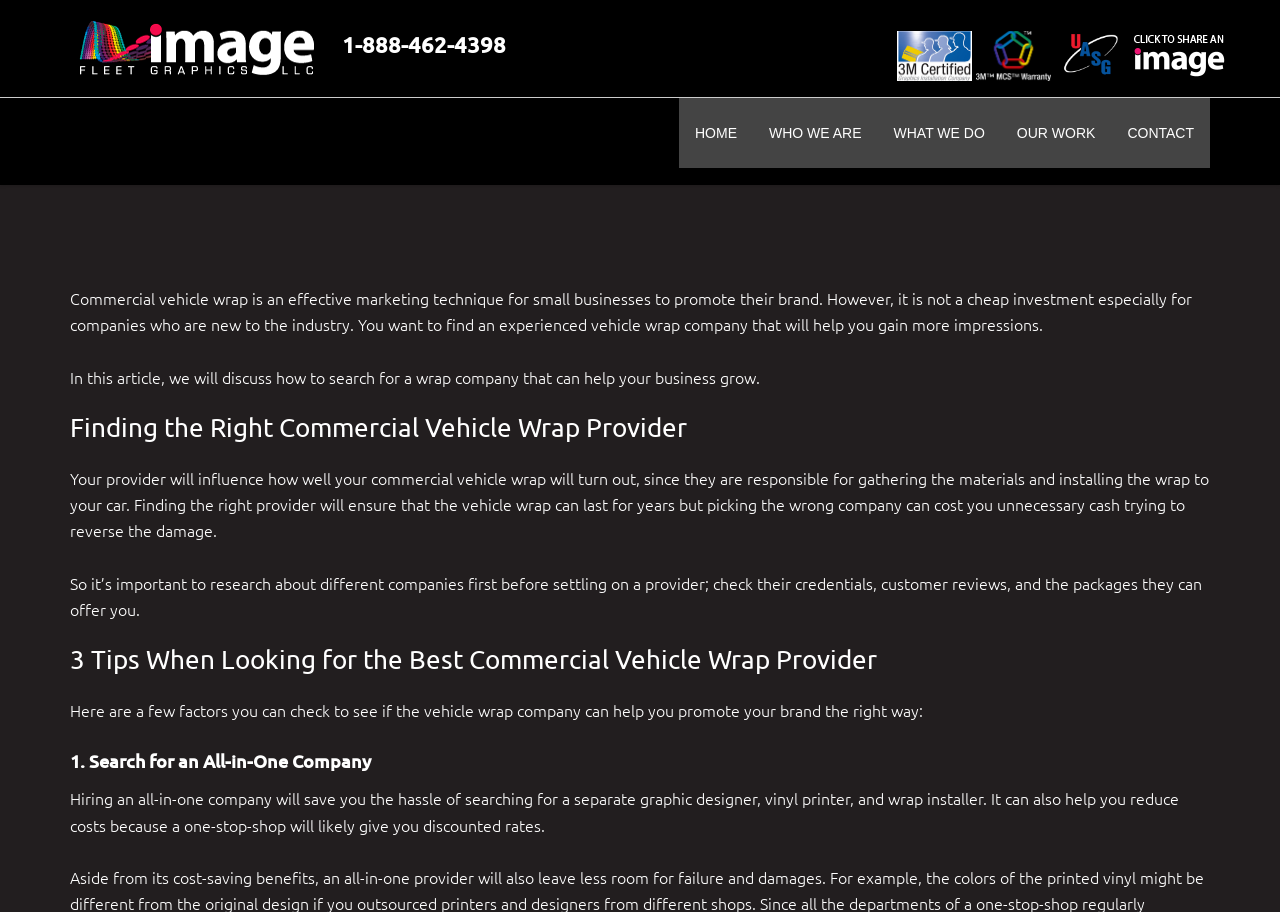Examine the screenshot and answer the question in as much detail as possible: What is the benefit of hiring an all-in-one company?

I read the section under the heading '1. Search for an All-in-One Company' and found that hiring an all-in-one company can help reduce costs because they will likely give discounted rates.